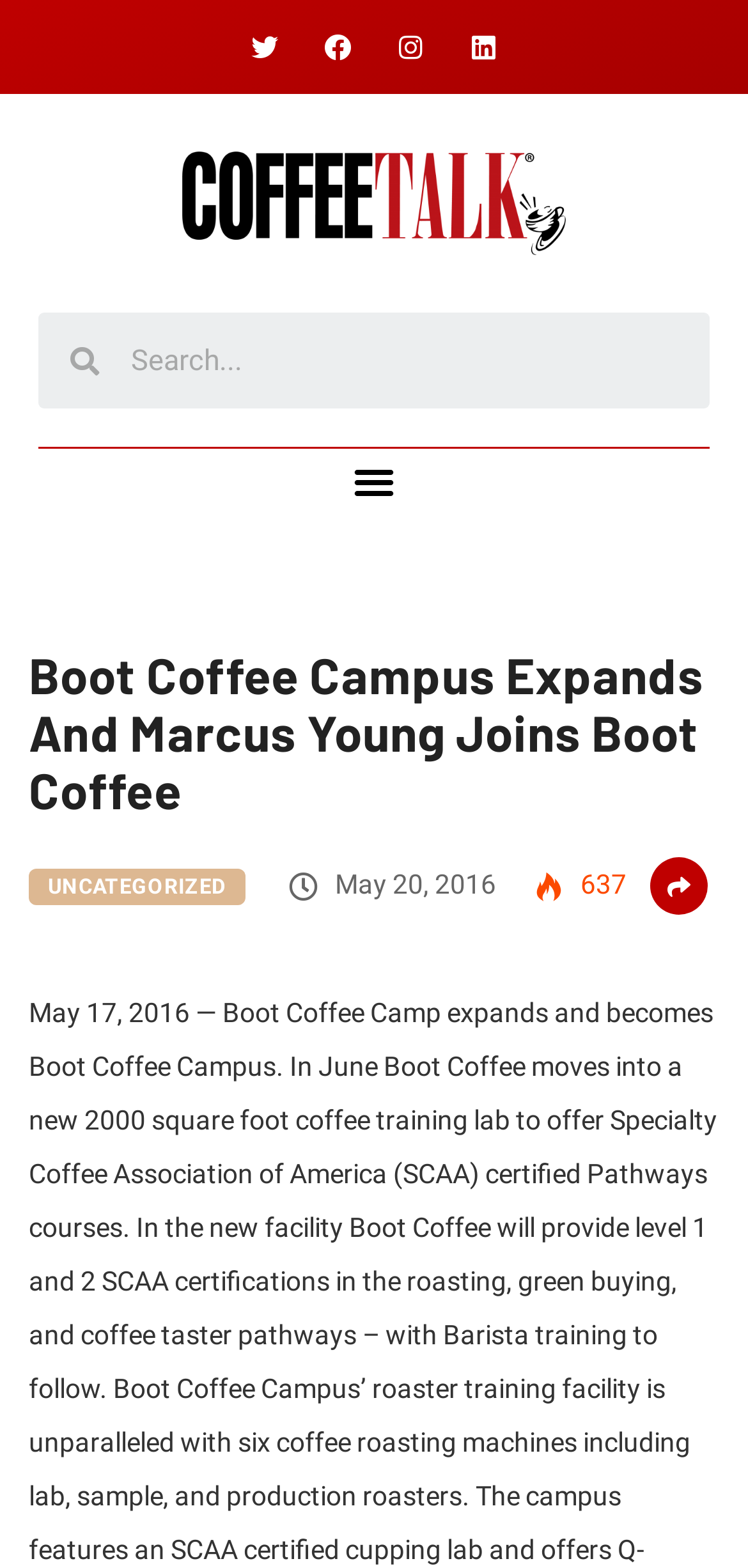How many views does the article have?
Please ensure your answer is as detailed and informative as possible.

I found the view count of the article, which is displayed as '637', indicating that the article has been viewed 637 times.